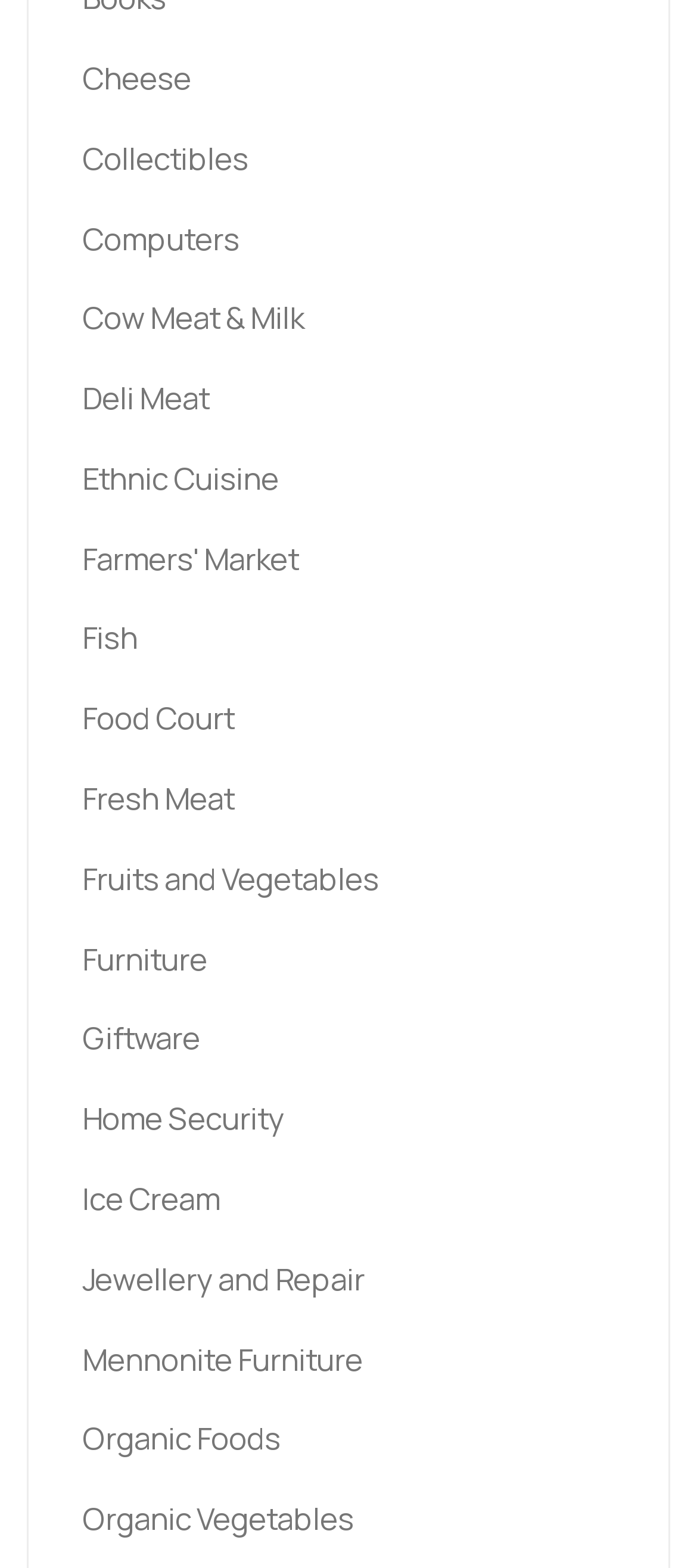Please identify the bounding box coordinates of the region to click in order to complete the task: "browse Organic Foods". The coordinates must be four float numbers between 0 and 1, specified as [left, top, right, bottom].

[0.118, 0.893, 0.403, 0.944]